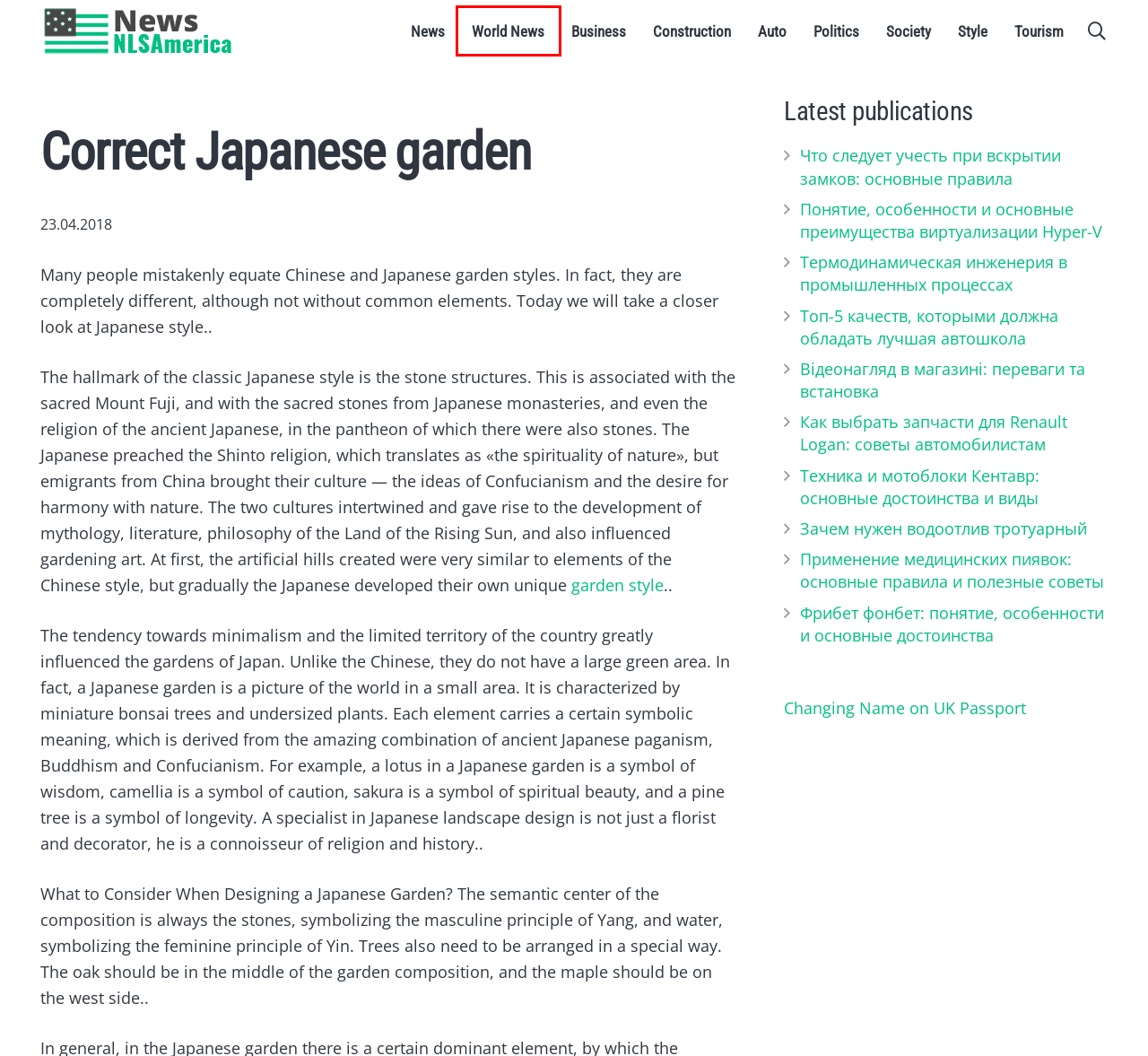Look at the screenshot of a webpage where a red bounding box surrounds a UI element. Your task is to select the best-matching webpage description for the new webpage after you click the element within the bounding box. The available options are:
A. World News
B. Simplify Your UK Name Change Journey with Deed Poll UK
C. Tourism
D. Переваги встановлення відеоспостереження у магазині
E. Как получать прибыль с фрибетов: основные аспекты
F. News
G. Советы по выбору запчастей для автомобиля Рено Логан
H. Politics

A